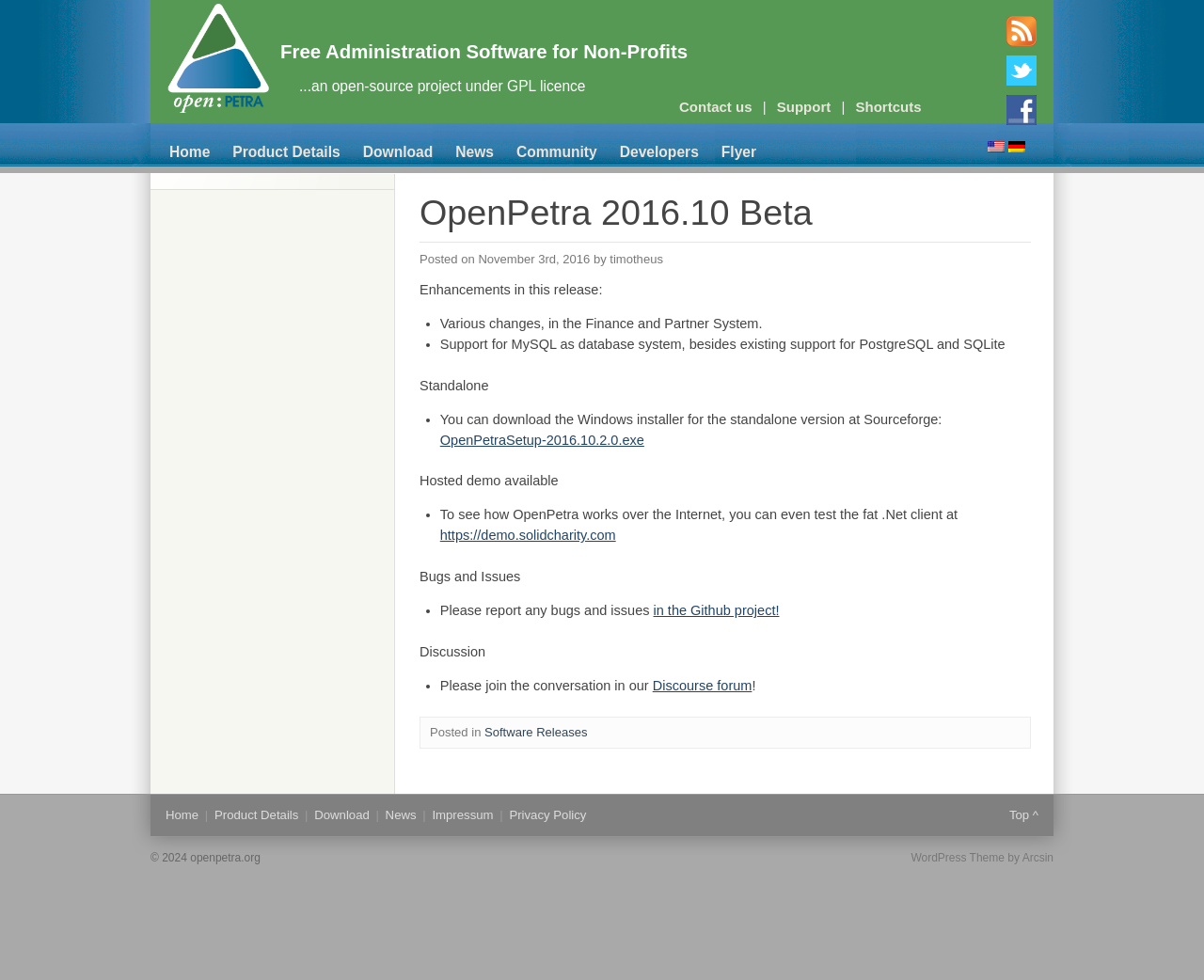What is the purpose of OpenPetra?
Using the image, answer in one word or phrase.

Free Administration Software for Non-Profits